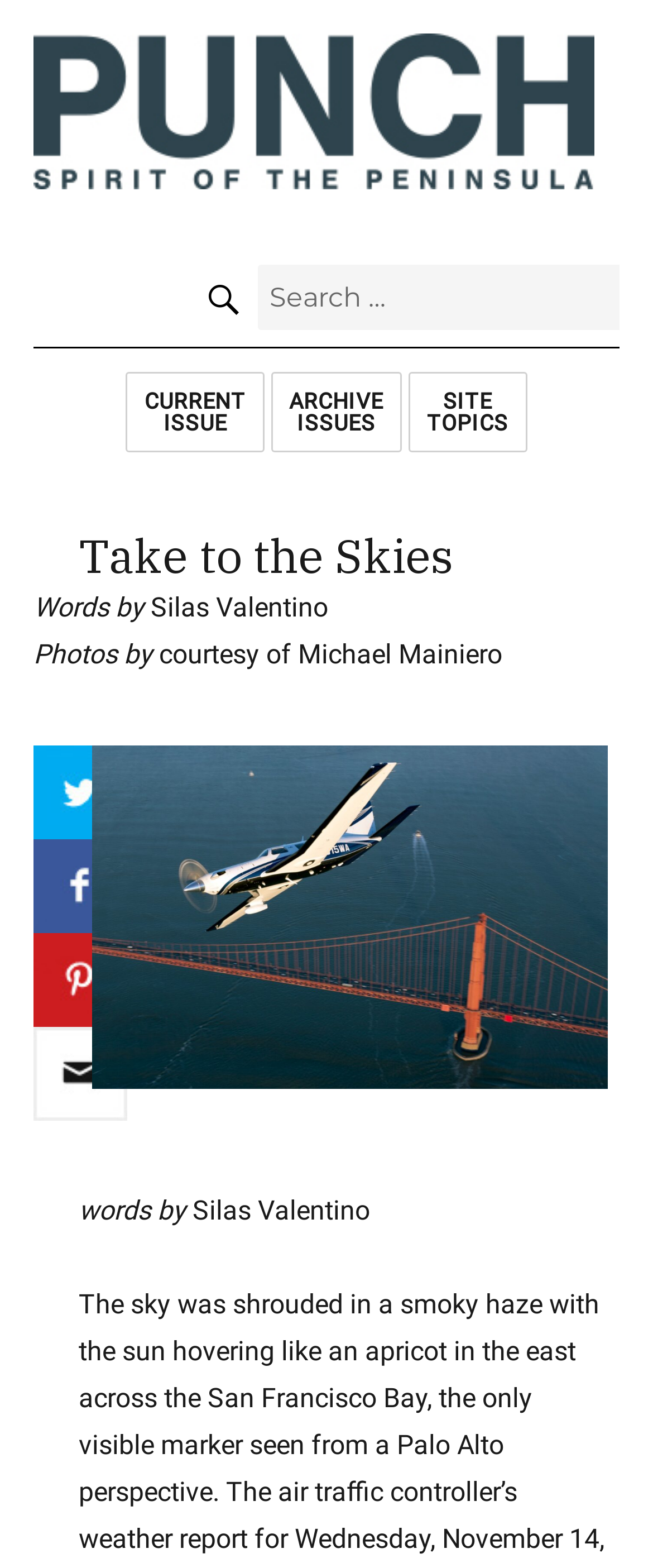Describe all the key features of the webpage in detail.

The webpage is titled "Take to the Skies - Punch Magazine". At the top, there is a link on the left side, and a search bar with a search button on the right side. The search bar has a label "Search for:" and a button with a search icon. Below the search bar, there are three buttons: "CURRENT ISSUE", "ARCHIVE ISSUES", and "SITE TOPICS". The "SITE TOPICS" button is expandable and has a dropdown menu.

In the main content area, there is a header with the title "Take to the Skies". Below the header, there are two lines of text: "Words by Silas Valentino" and "Photos by courtesy of Michael Mainiero". Underneath these lines, there are four images arranged vertically, each with a link. 

At the bottom of the page, there is a repetition of the author's name "Silas Valentino" and a link with the title "Take to the Skies".